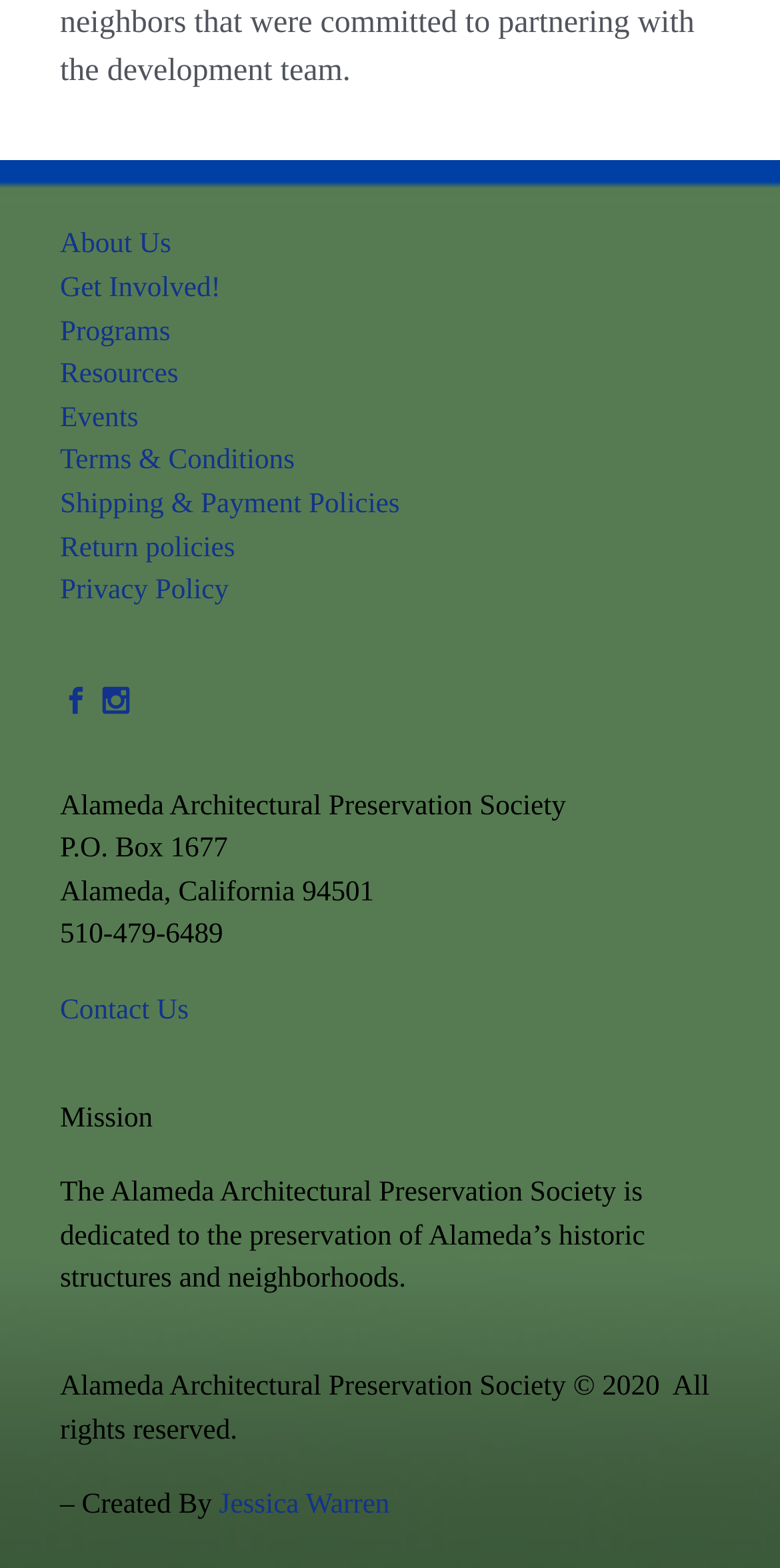Please provide a short answer using a single word or phrase for the question:
Who created the website?

Jessica Warren